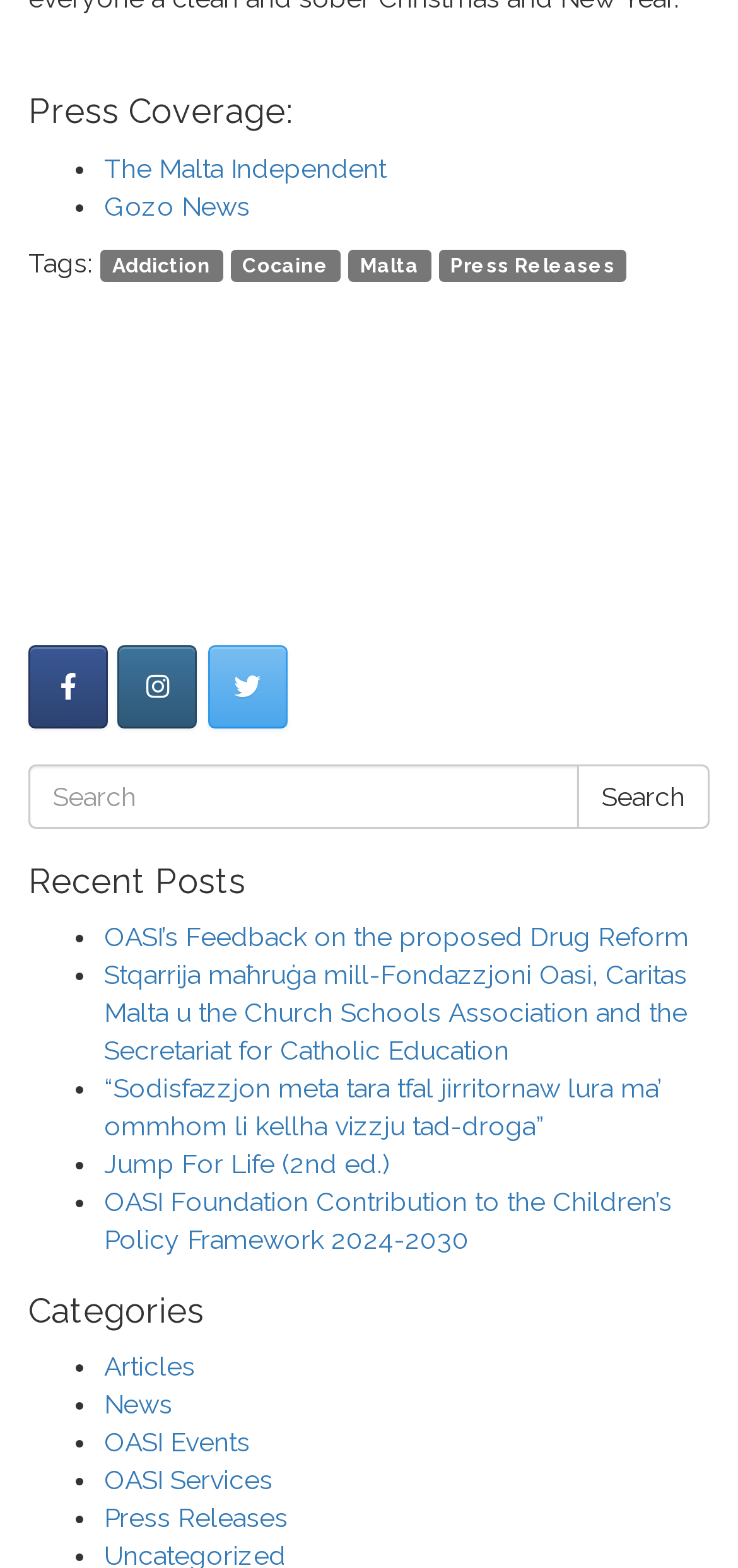Locate the bounding box coordinates of the area to click to fulfill this instruction: "Search for something". The bounding box should be presented as four float numbers between 0 and 1, in the order [left, top, right, bottom].

[0.038, 0.488, 0.785, 0.529]